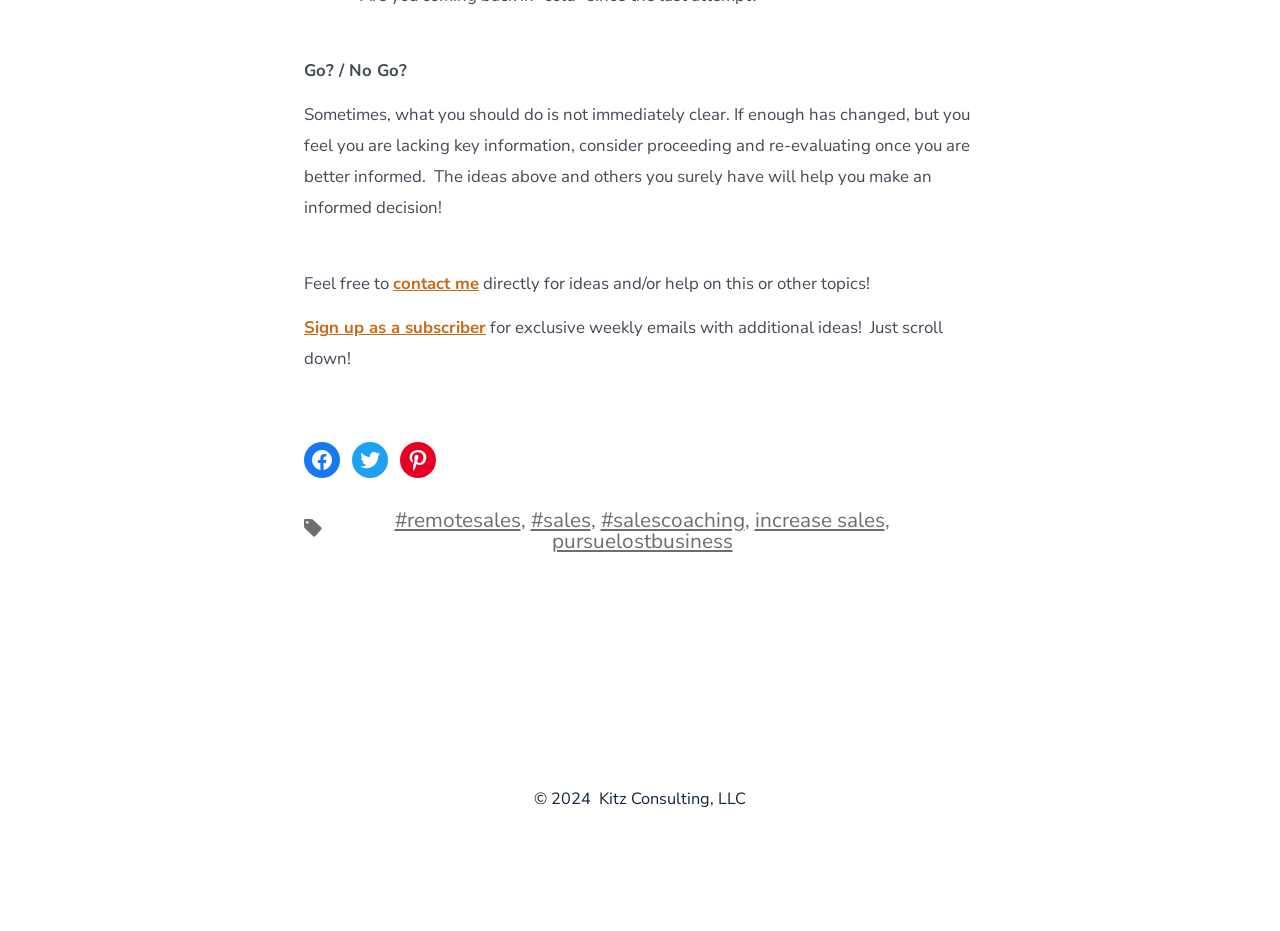Respond to the question below with a single word or phrase:
Who is the owner of this website?

Kitz Consulting, LLC